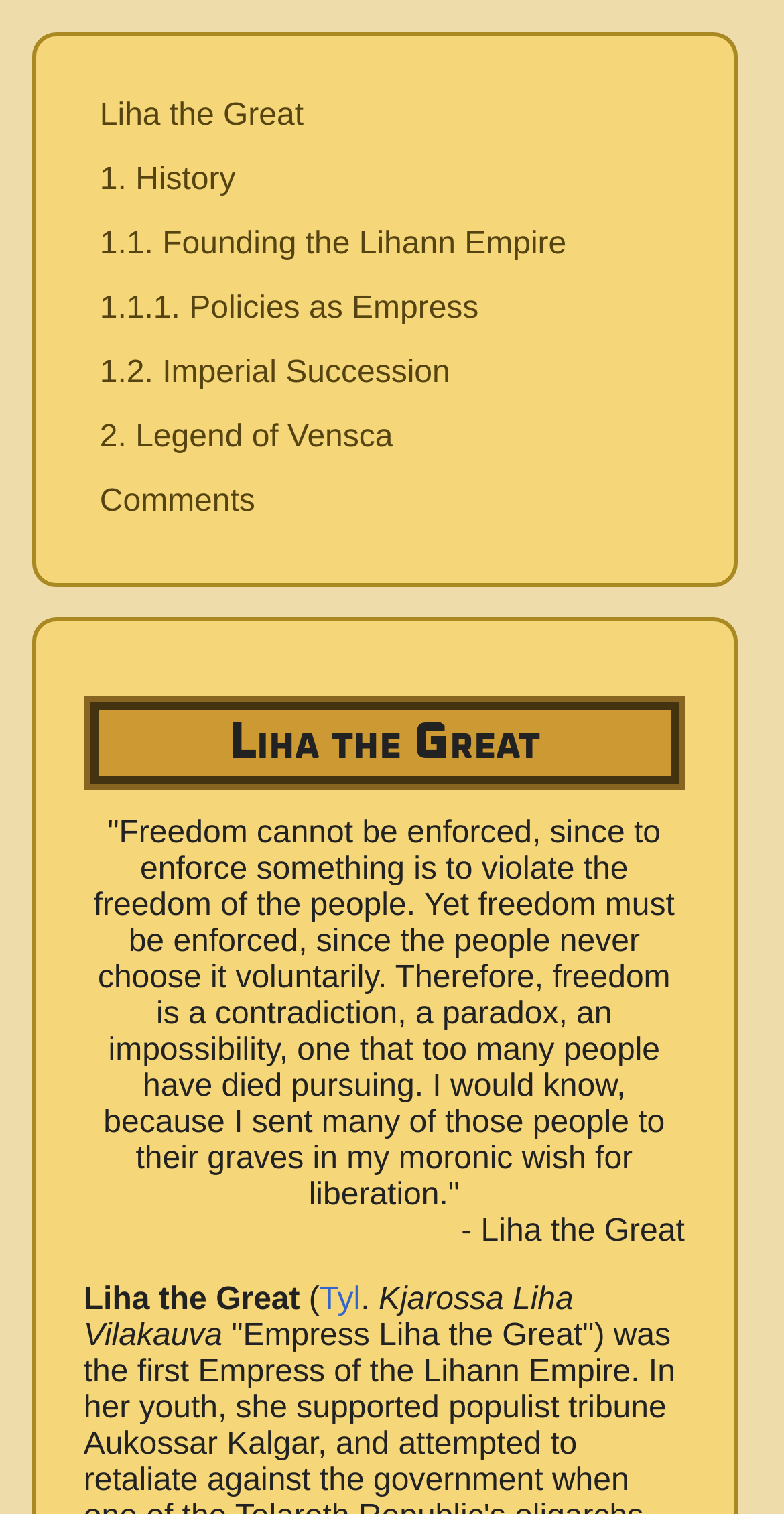Locate the bounding box coordinates of the area to click to fulfill this instruction: "go to 1. History". The bounding box should be presented as four float numbers between 0 and 1, in the order [left, top, right, bottom].

[0.107, 0.098, 0.873, 0.14]